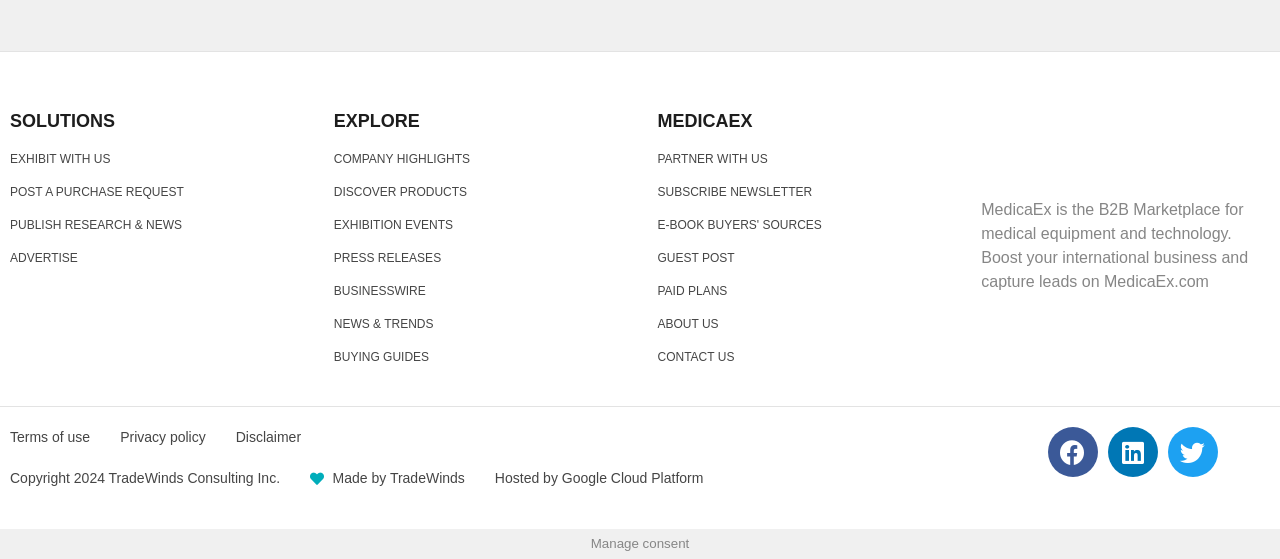What type of equipment is traded on MedicaEx?
Please use the image to provide a one-word or short phrase answer.

Medical equipment